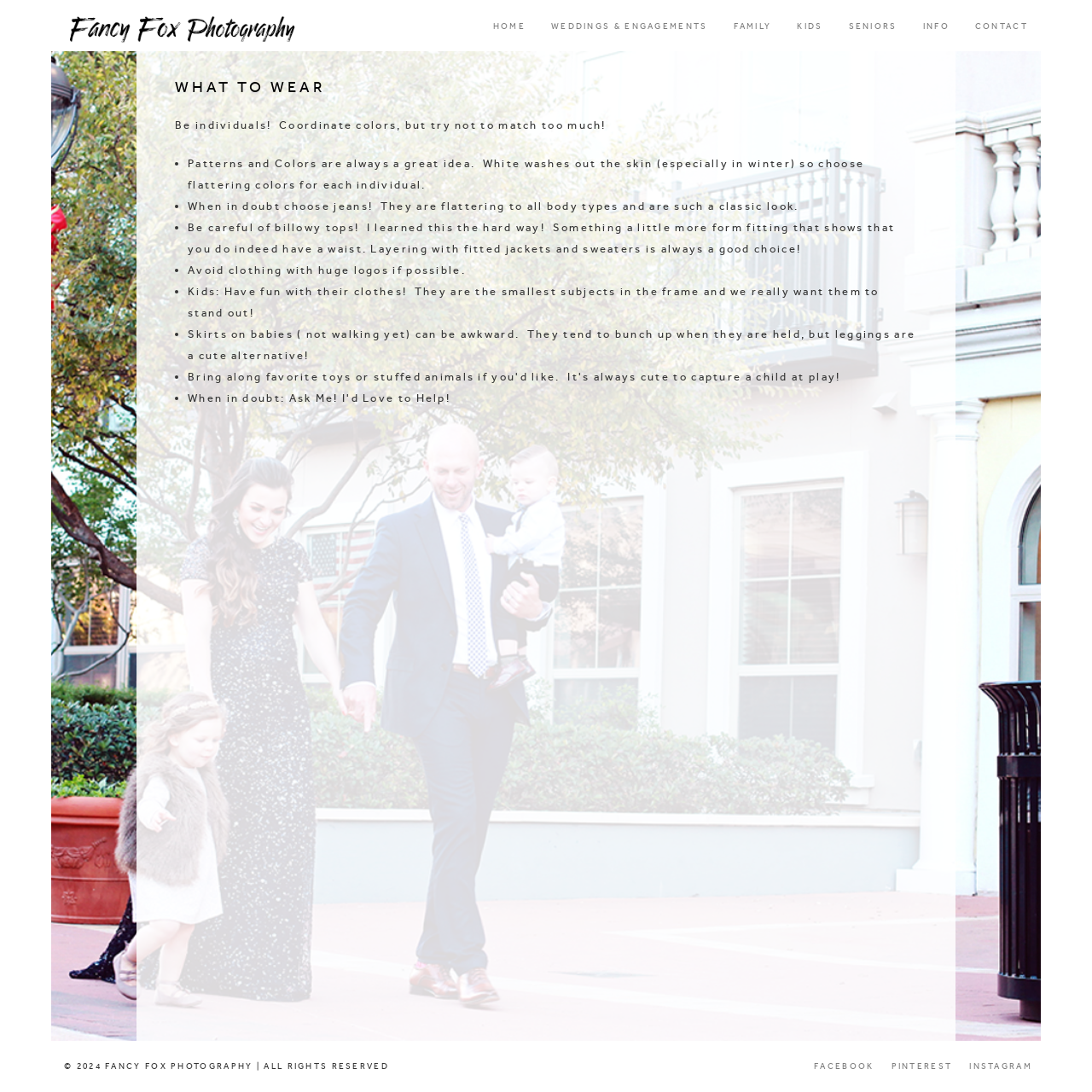What is the name of the photography studio?
Ensure your answer is thorough and detailed.

I determined the answer by looking at the top-left corner of the webpage, where I found the link 'Fancy Fox Photography - Wedding Photographer San Antonio' and the image with the same name. This suggests that the name of the photography studio is Fancy Fox Photography.